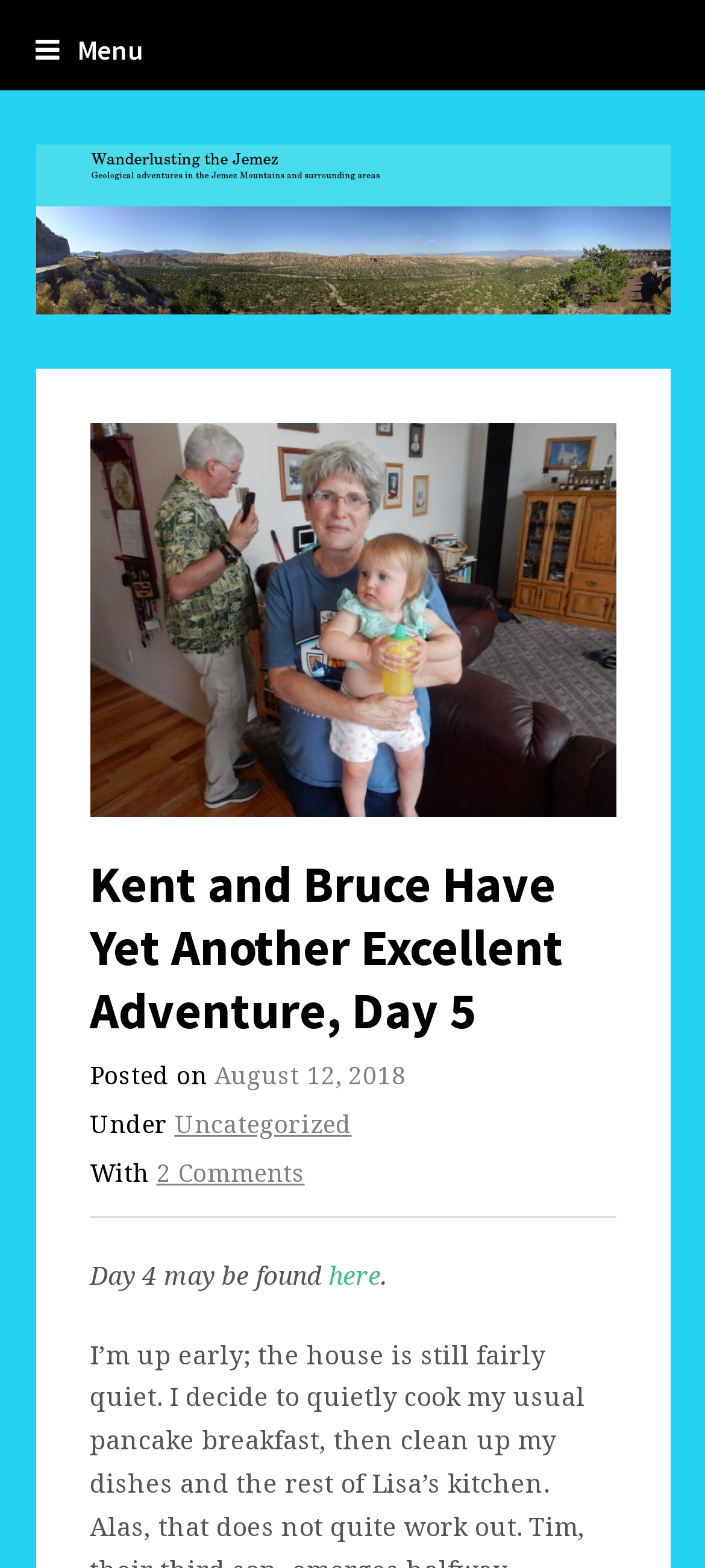Offer a meticulous description of the webpage's structure and content.

The webpage is about a travel blog, specifically Day 5 of "Kent and Bruce Have Yet Another Excellent Adventure" in the Jemez area. At the top left corner, there is a menu link with a hamburger icon. Next to it, on the top left section, is the website's title "Wanderlusting the Jemez" which is also an image. 

Below the title, there is a large image that takes up most of the top section, with the title of the blog post "Kent and Bruce Have Yet Another Excellent Adventure, Day 5" overlaid on it. 

Underneath the image, there is a header section that contains the title of the blog post again, followed by the posting date "August 12, 2018", and the category "Uncategorized". There is also a link to "2 Comments" on the post. 

Further down, there is a paragraph of text that mentions Day 4 of the adventure, with a link to read more about it. The text ends with a period.